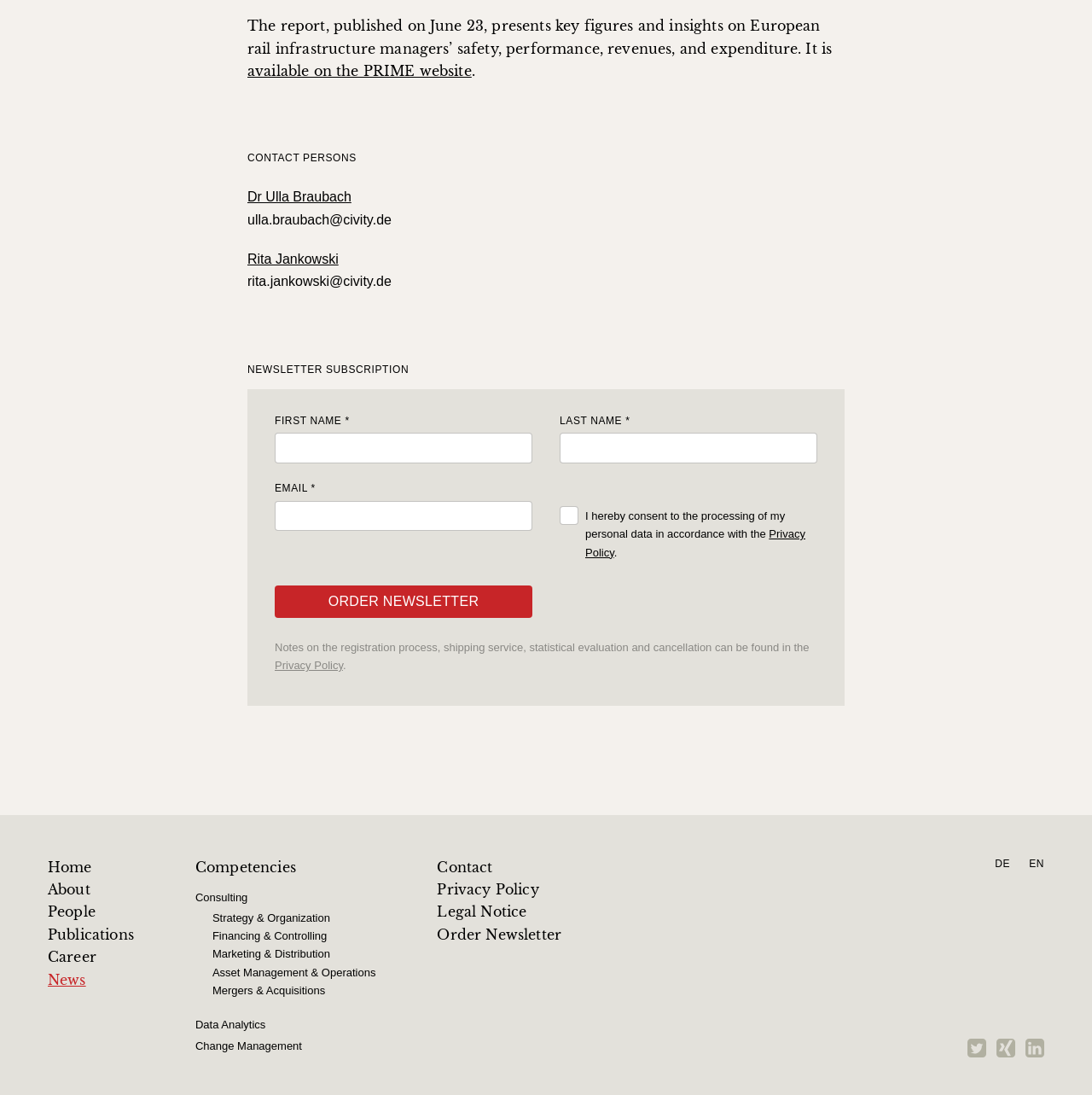Please give a one-word or short phrase response to the following question: 
How many contact persons are listed?

2